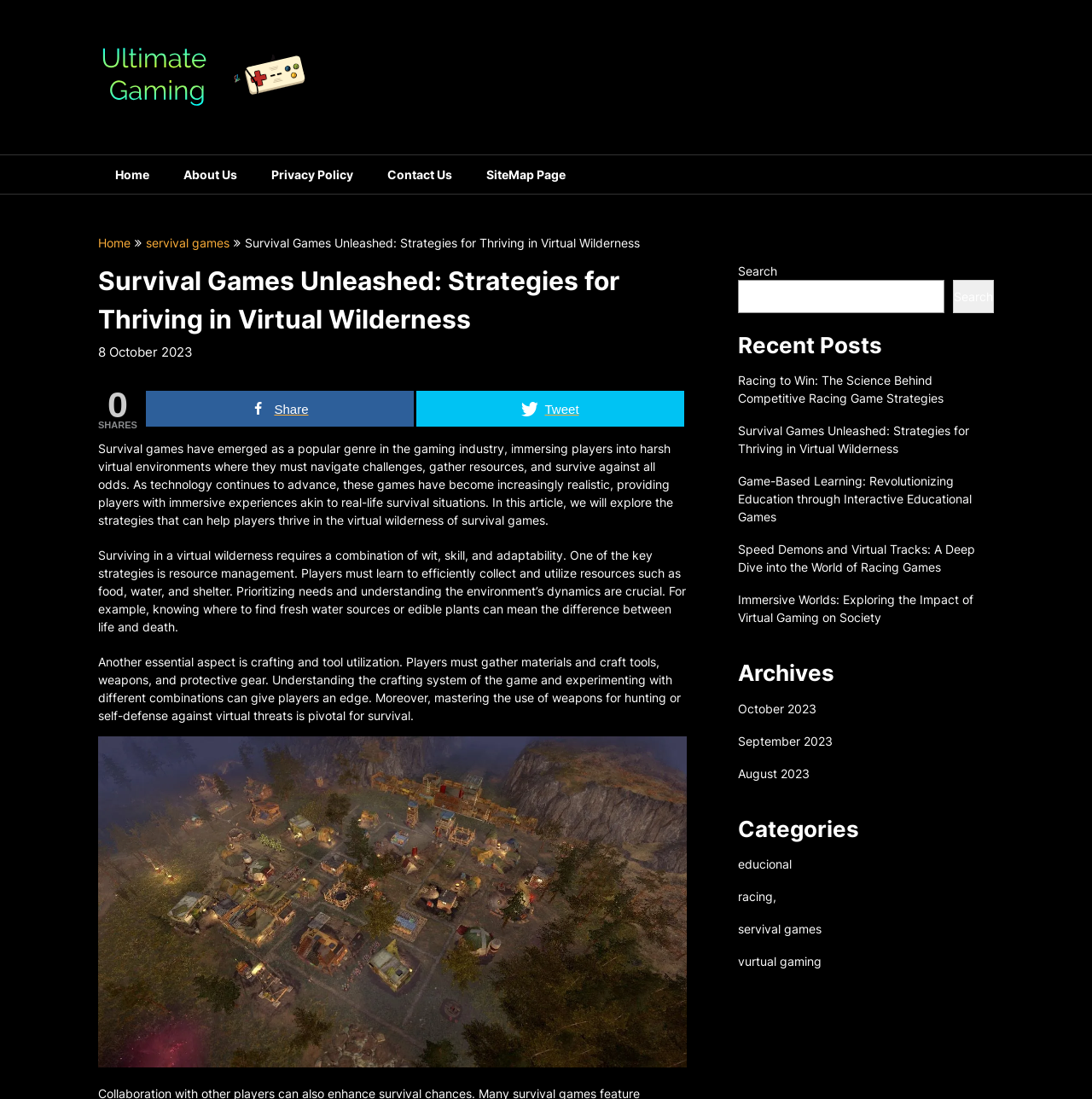Please answer the following question using a single word or phrase: 
What type of games are discussed in the 'Recent Posts' section?

Racing and Survival Games